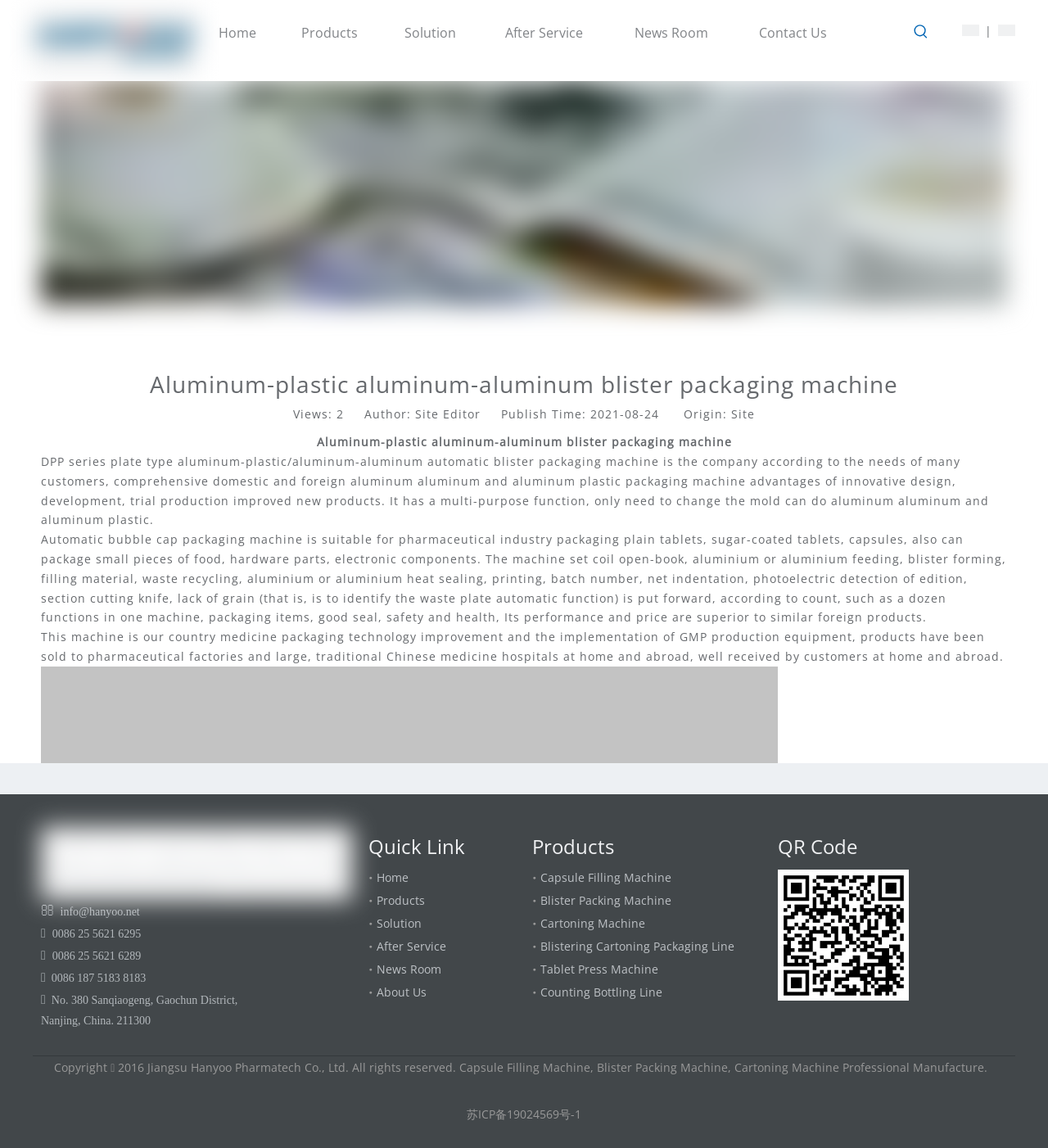Using the provided element description "Counting Bottling Line", determine the bounding box coordinates of the UI element.

[0.516, 0.857, 0.632, 0.871]